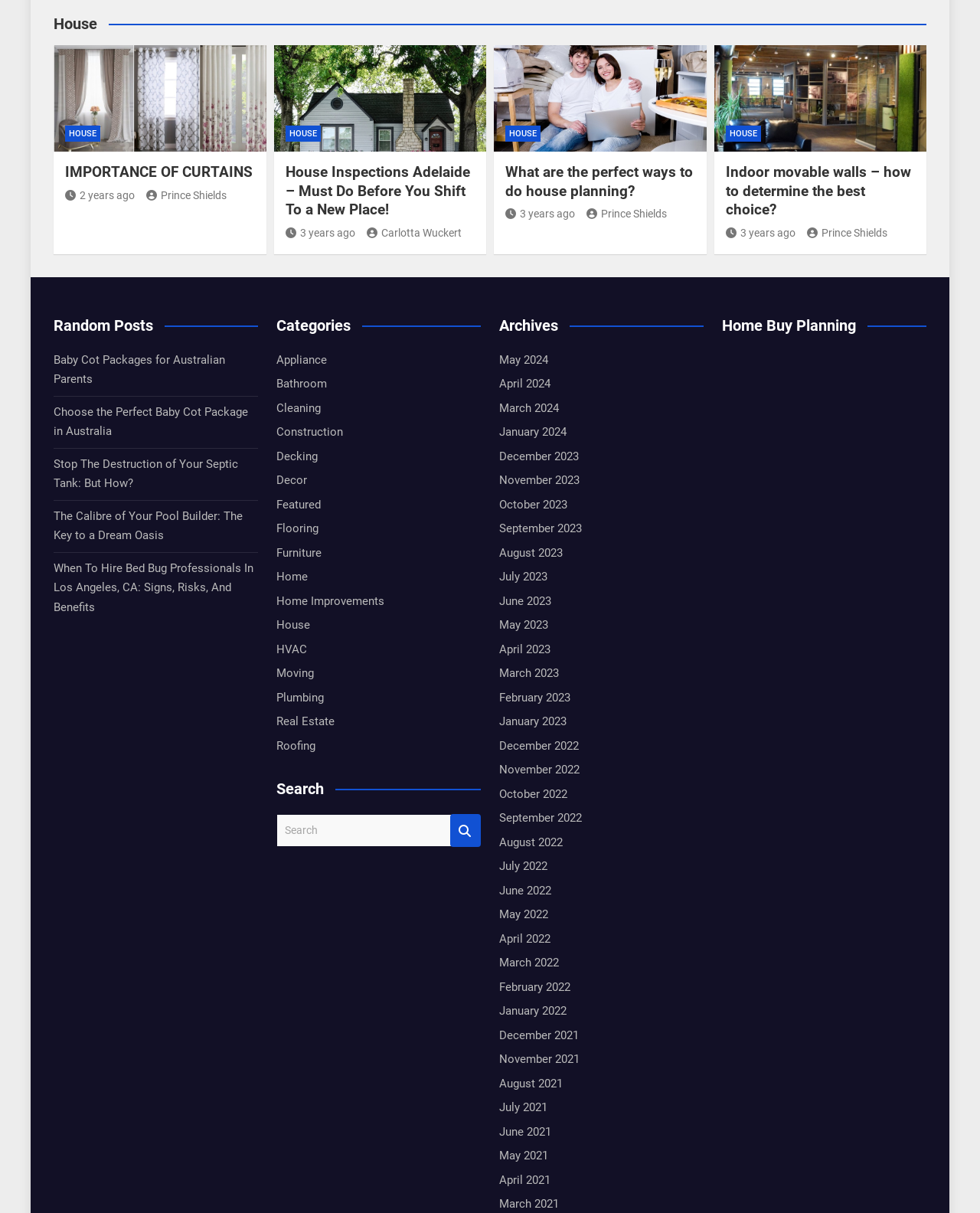How many years ago was 'House Inspections Adelaide – Must Do Before You Shift To a New Place!' posted?
Please provide a single word or phrase as the answer based on the screenshot.

3 years